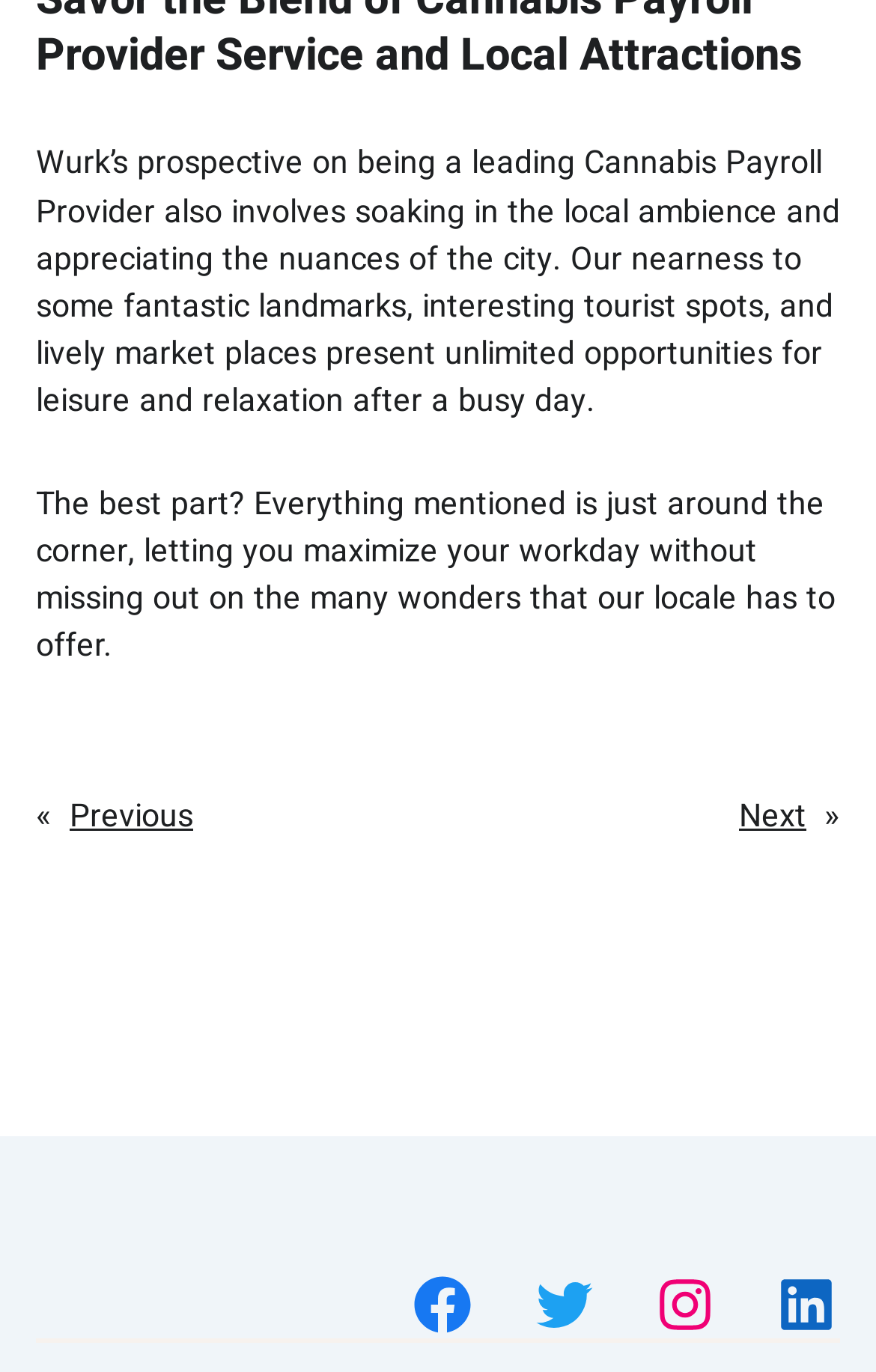With reference to the image, please provide a detailed answer to the following question: What is the location of the company in relation to landmarks and tourist spots?

The company is located near some fantastic landmarks, interesting tourist spots, and lively market places, as mentioned in the first StaticText element, which suggests that the company is situated in a convenient location.